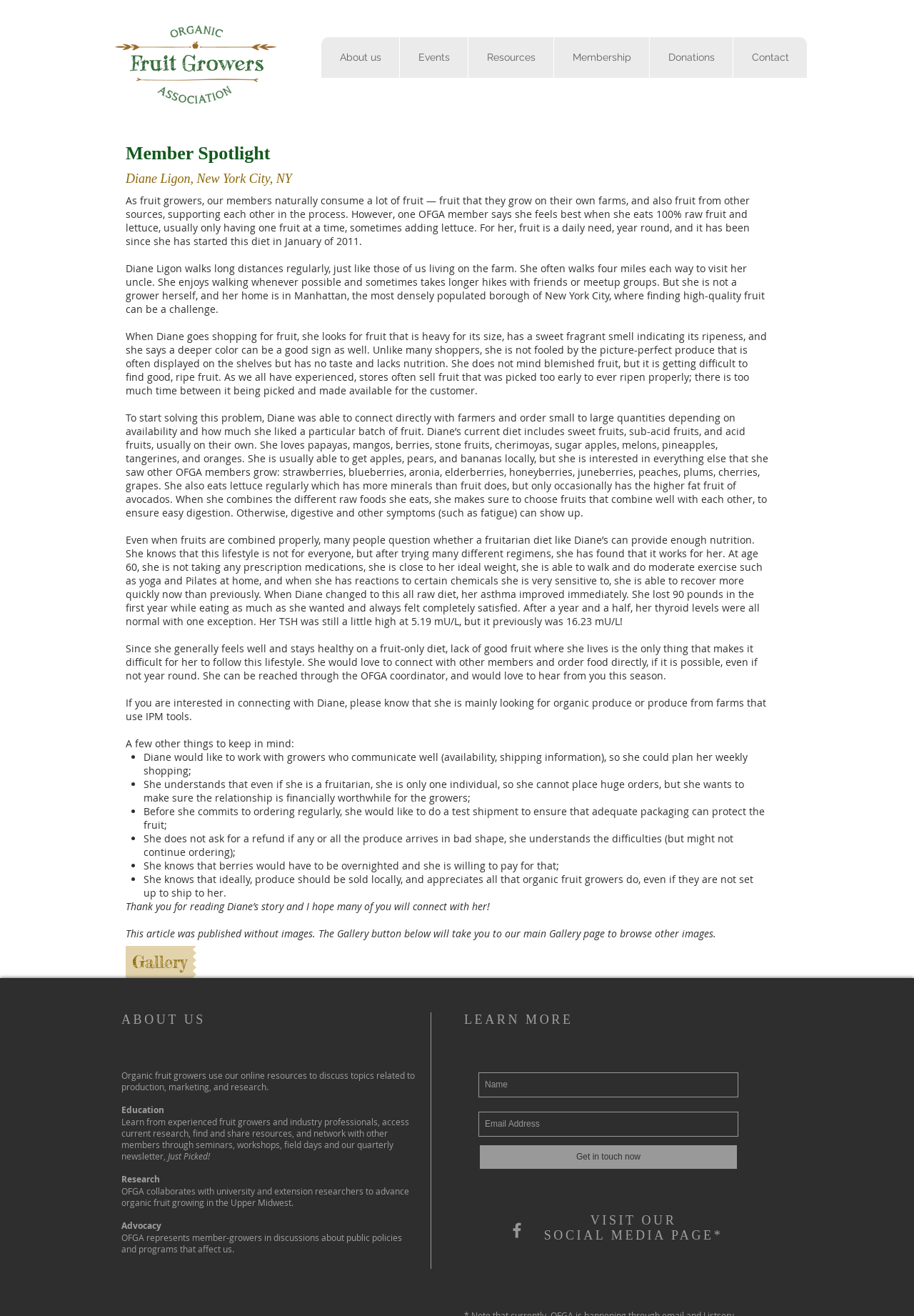Give a detailed account of the webpage, highlighting key information.

The webpage is dedicated to a "Member Spotlight" featuring Diane Ligon from New York City, NY. At the top, there is a navigation bar with links to "About us", "Events", "Resources", "Membership", "Donations", and "Contact". Below the navigation bar, there is a main section with a heading "Member Spotlight" followed by a subheading "Diane Ligon, New York City, NY".

The main content of the page is a series of paragraphs describing Diane's diet, which consists mainly of raw fruits and lettuce. The text explains how she consumes fruits, her preferences for ripe and heavy fruits, and her difficulties in finding good quality fruits in Manhattan. The paragraphs also mention her health benefits, such as weight loss and improved asthma, since switching to this diet.

The page also includes a section where Diane expresses her interest in connecting with other members and ordering fruits directly from them. She lists her preferences and requirements for working with growers, including good communication, reasonable orders, and adequate packaging.

At the bottom of the page, there are several sections. One section has a heading "ABOUT US" and describes the Organic Fruit Growers Association (OFGA) and its activities. Another section has a heading "LEARN MORE" and appears to be a call-to-action to get in touch with OFGA. There is also a slideshow region and a social bar with a link to OFGA's social media page. Finally, there is a logo of OFGA at the top-left corner of the page, and a link to the gallery page at the bottom of the main content section.